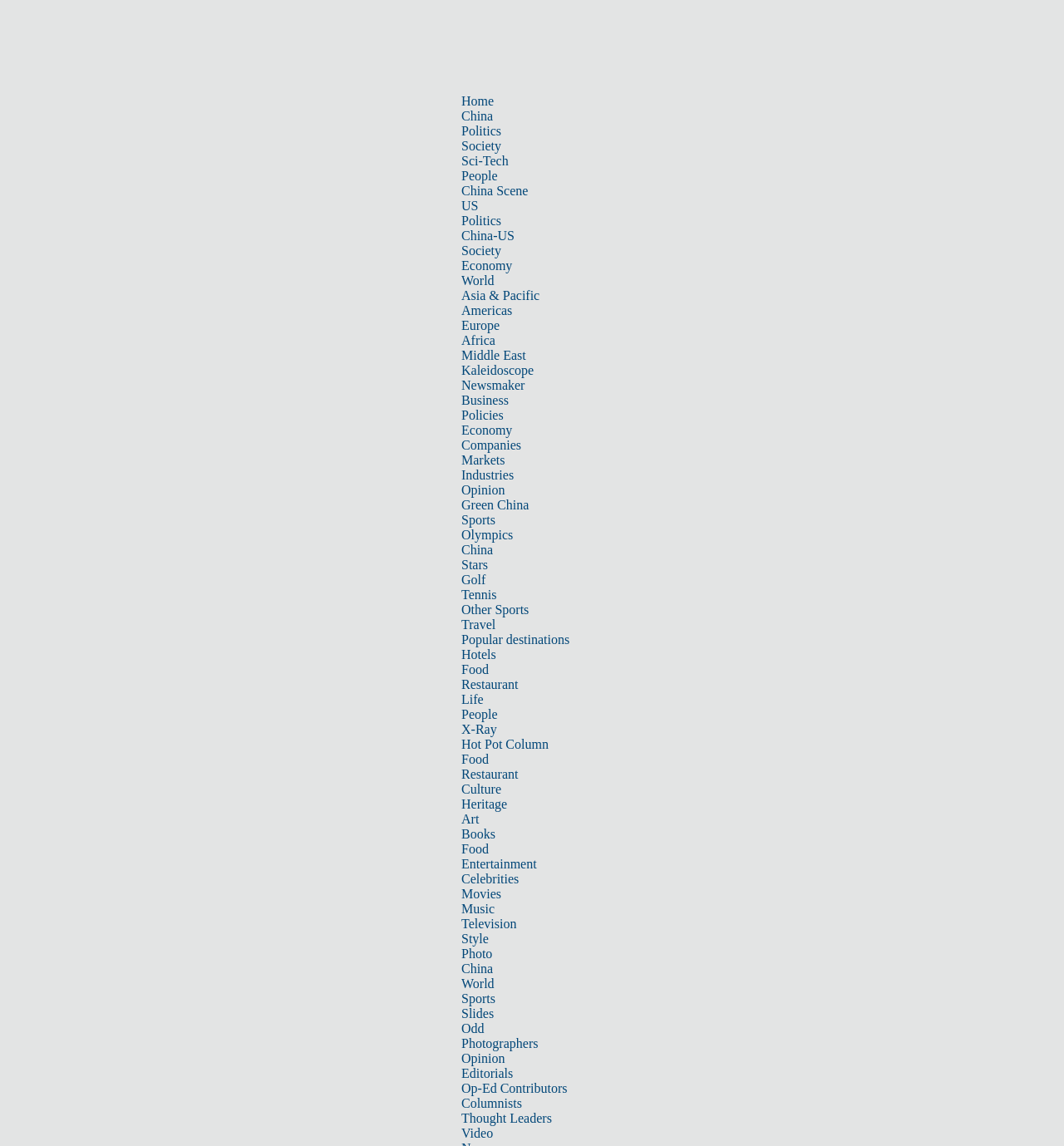Pinpoint the bounding box coordinates of the clickable area needed to execute the instruction: "Click on the 'Home' link". The coordinates should be specified as four float numbers between 0 and 1, i.e., [left, top, right, bottom].

[0.434, 0.082, 0.464, 0.094]